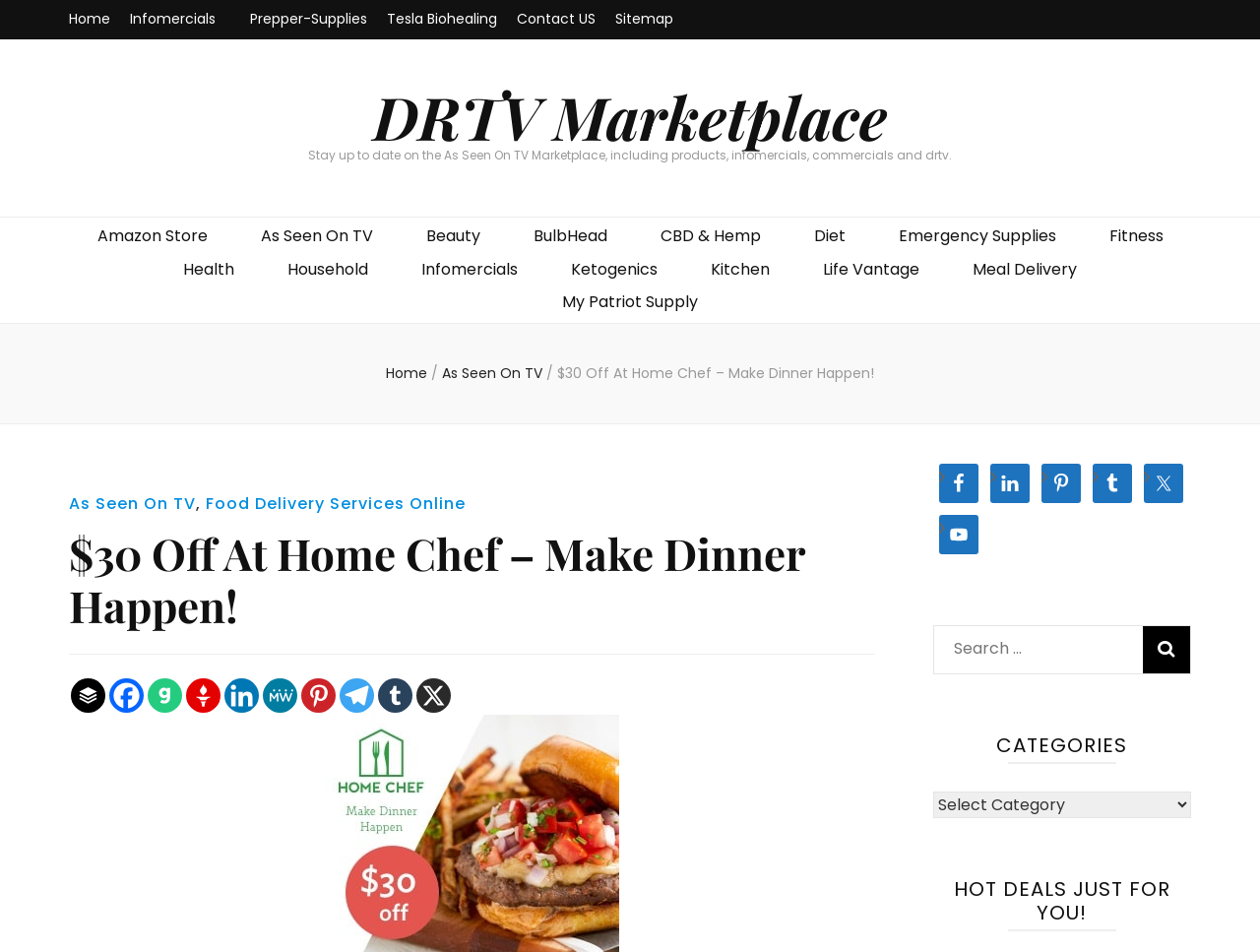Please identify the bounding box coordinates of the element that needs to be clicked to execute the following command: "Get $30 Off At Home Chef". Provide the bounding box using four float numbers between 0 and 1, formatted as [left, top, right, bottom].

[0.442, 0.381, 0.694, 0.402]